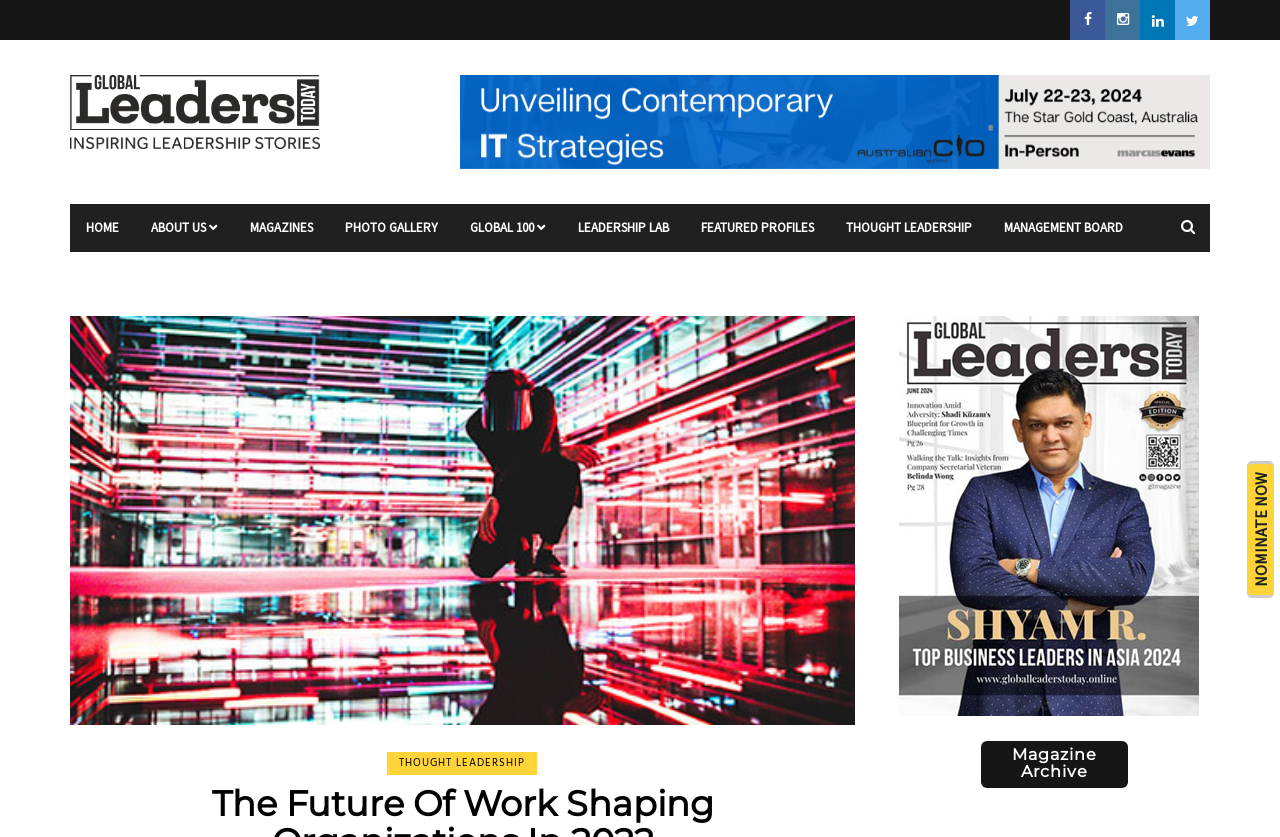Please find the bounding box coordinates for the clickable element needed to perform this instruction: "View magazine archive".

[0.767, 0.885, 0.881, 0.941]